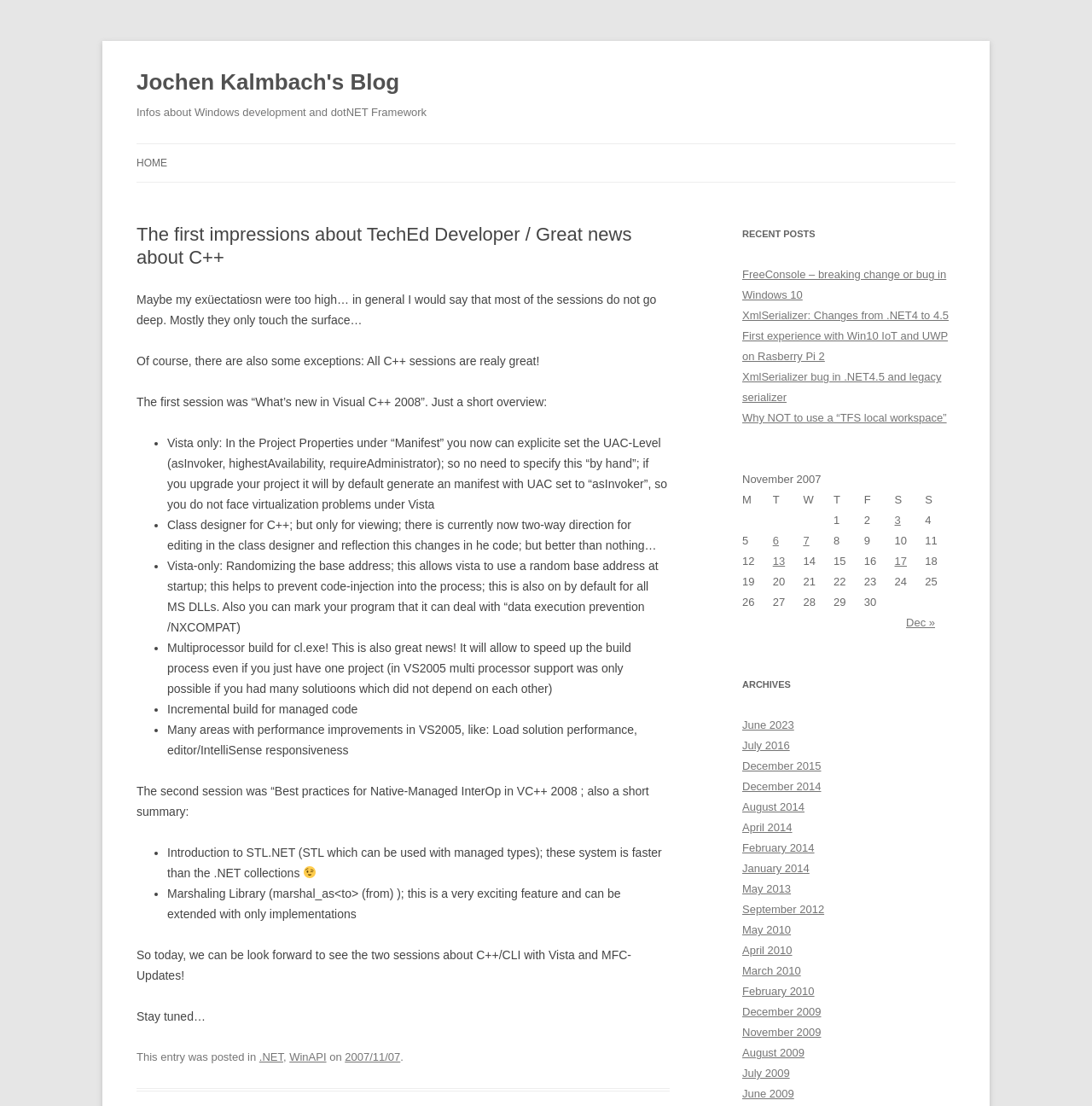What is the topic of the second session mentioned in the blog post?
Kindly answer the question with as much detail as you can.

The topic of the second session mentioned in the blog post can be found in the article section, which is 'Best practices for Native-Managed InterOp in VC++ 2008'.